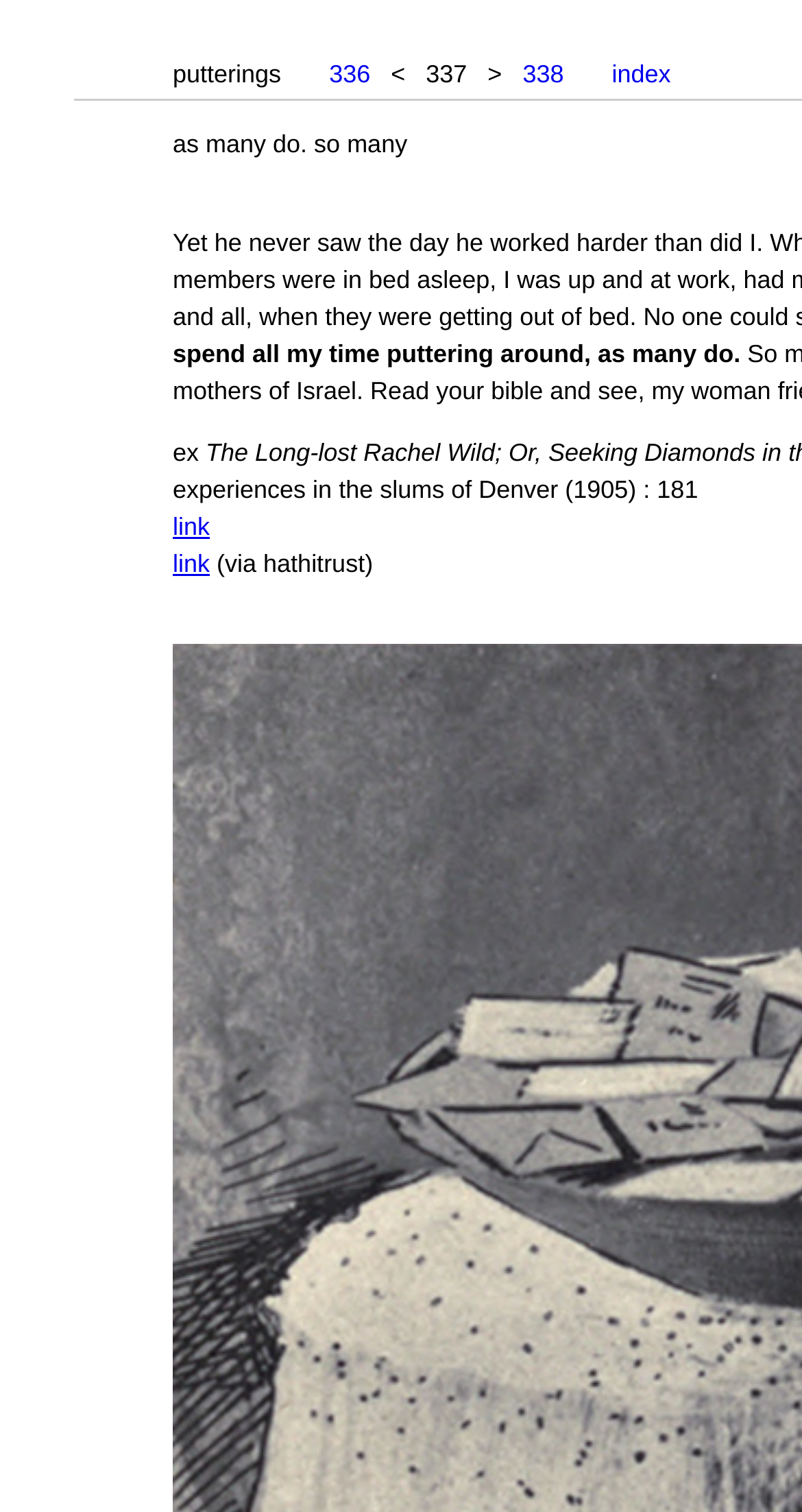What is the source of the link?
Look at the screenshot and respond with one word or a short phrase.

hathitrust